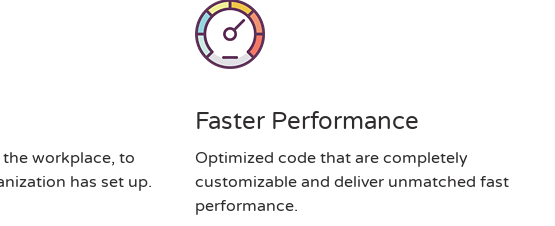What is crucial for delivering top-quality results?
Kindly answer the question with as much detail as you can.

According to the surrounding text, a well-coordinated team is essential for delivering top-quality results, highlighting the importance of teamwork in achieving organizational goals.